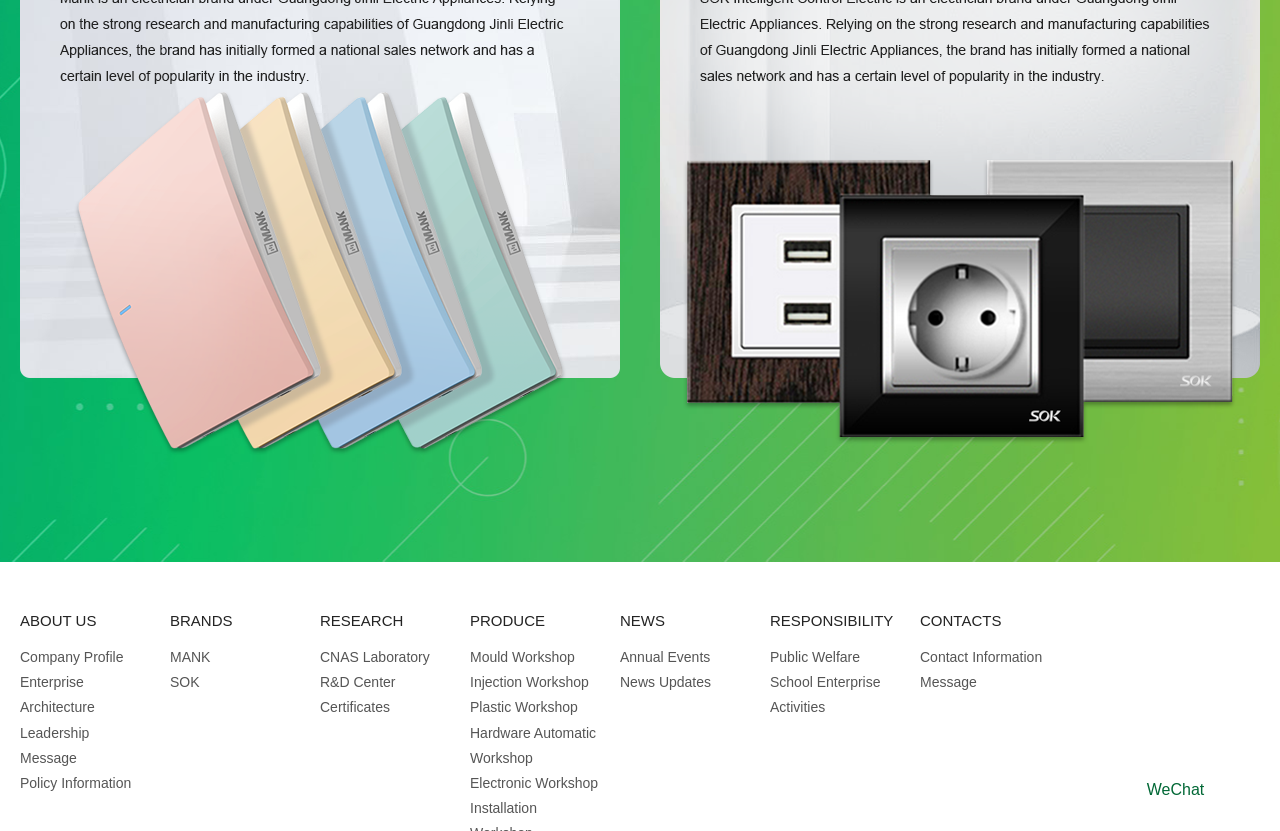What is the last subcategory under NEWS?
Deliver a detailed and extensive answer to the question.

Under the NEWS category, I can see several subcategories. The last one is News Updates, which is a link on the webpage.